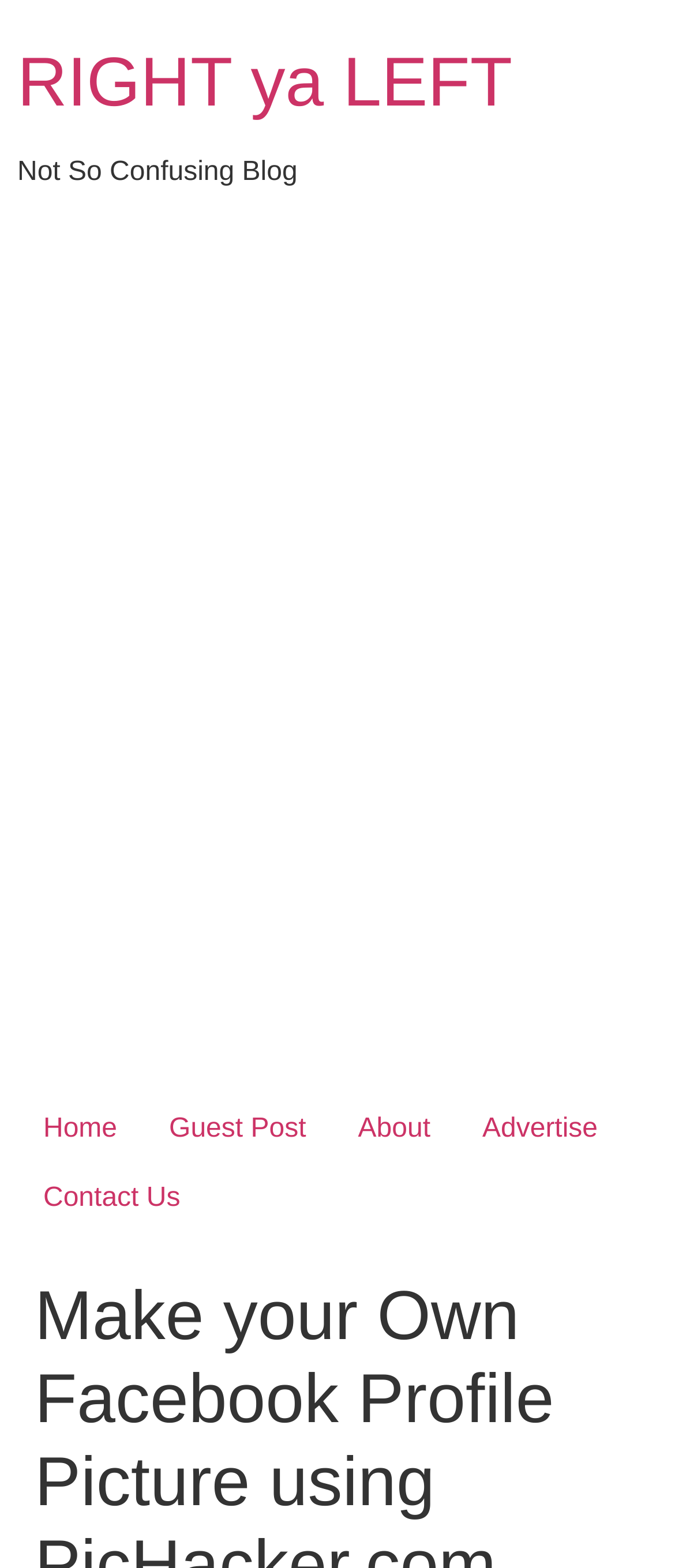Determine the main text heading of the webpage and provide its content.

RIGHT ya LEFT